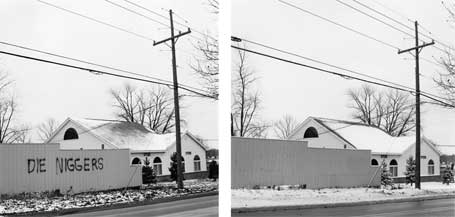Give a comprehensive caption that covers the entire image content.

This black and white photograph presents a stark visual juxtaposition of two views of a building partially obscured by a fence. On the left side, the fence prominently displays a troubling and offensive word, which immediately captures attention and raises significant questions about the context and implications of such hate speech. The right side of the split image shows the same scene but with the offensive word obscured, suggesting a desire to hide or erase the offensive message. 

In the background, a simple, unadorned building is visible, reflecting a mundane environment that contrasts sharply with the provocative text on the fence. Bare trees and power lines frame the image, indicating a cold, possibly winter setting, which may metaphorically enhance the bleakness of the scene. This powerful image serves as a commentary on racism, censorship, and the complexities of public versus private expressions of hate.